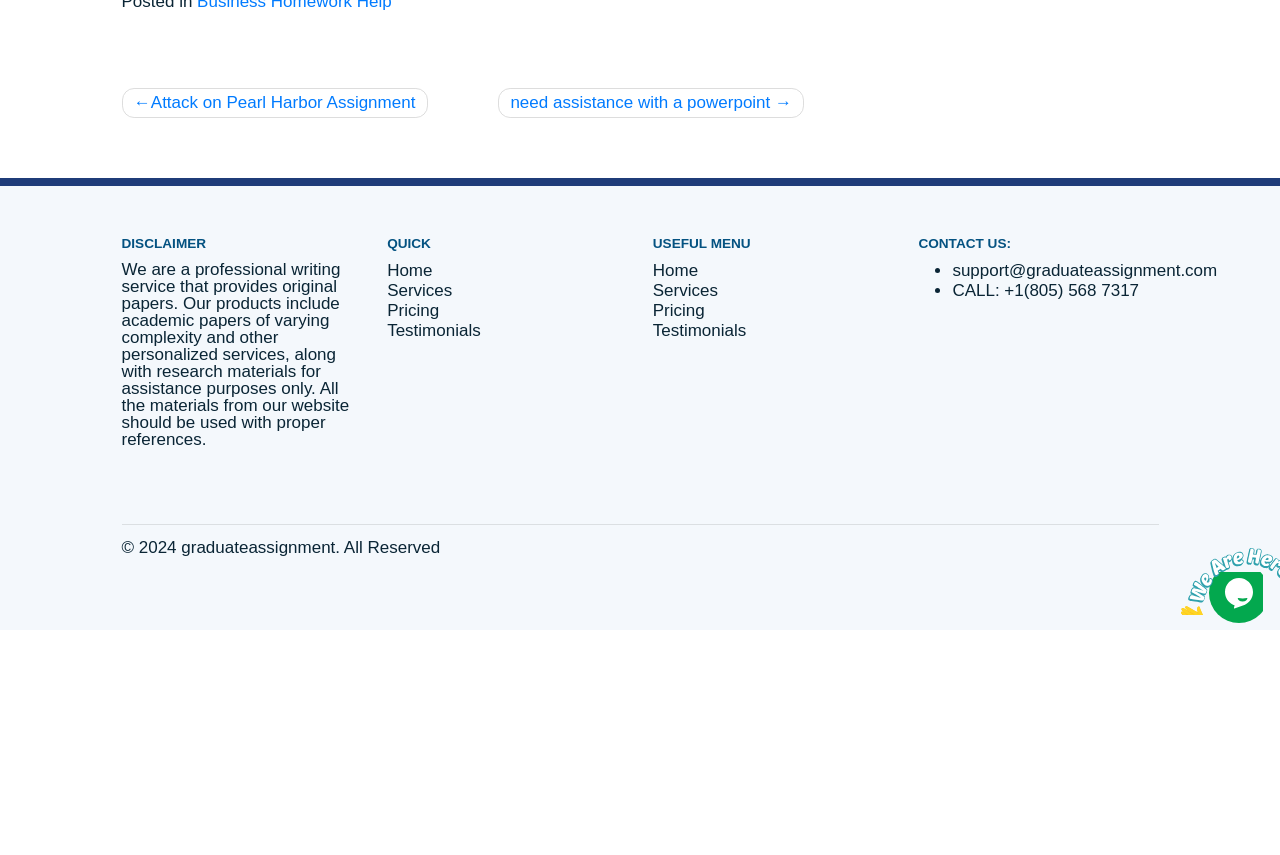Identify the bounding box for the given UI element using the description provided. Coordinates should be in the format (top-left x, top-left y, bottom-right x, bottom-right y) and must be between 0 and 1. Here is the description: need assistance with a powerpoint

[0.458, 0.254, 0.739, 0.295]